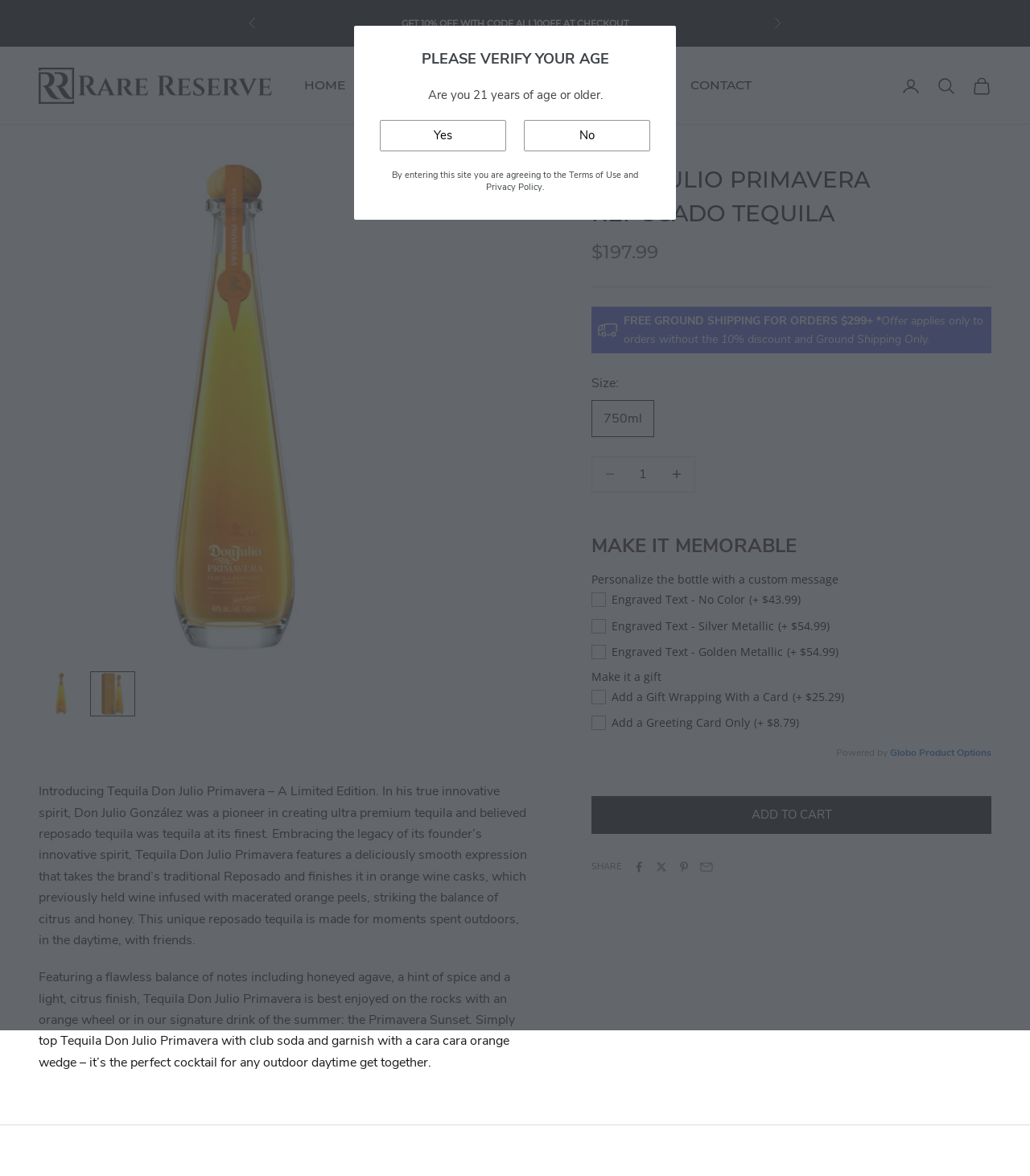Can you identify the bounding box coordinates of the clickable region needed to carry out this instruction: 'View the 'CONTACT' page'? The coordinates should be four float numbers within the range of 0 to 1, stated as [left, top, right, bottom].

[0.67, 0.064, 0.73, 0.082]